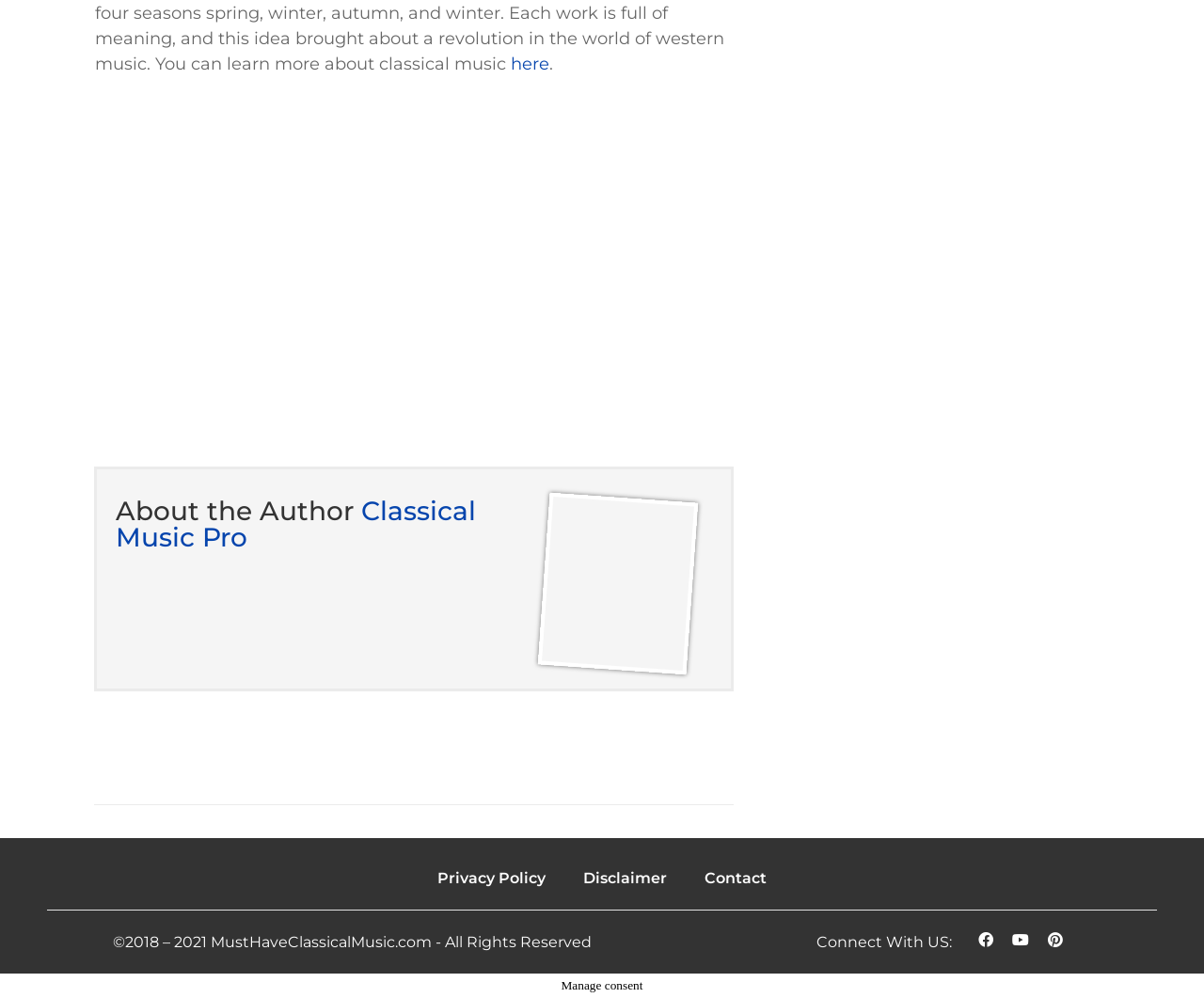What social media platforms are available?
Offer a detailed and exhaustive answer to the question.

The links 'Facebook ', 'Youtube ', and 'Pinterest ' suggest that the website is connected to these three social media platforms.